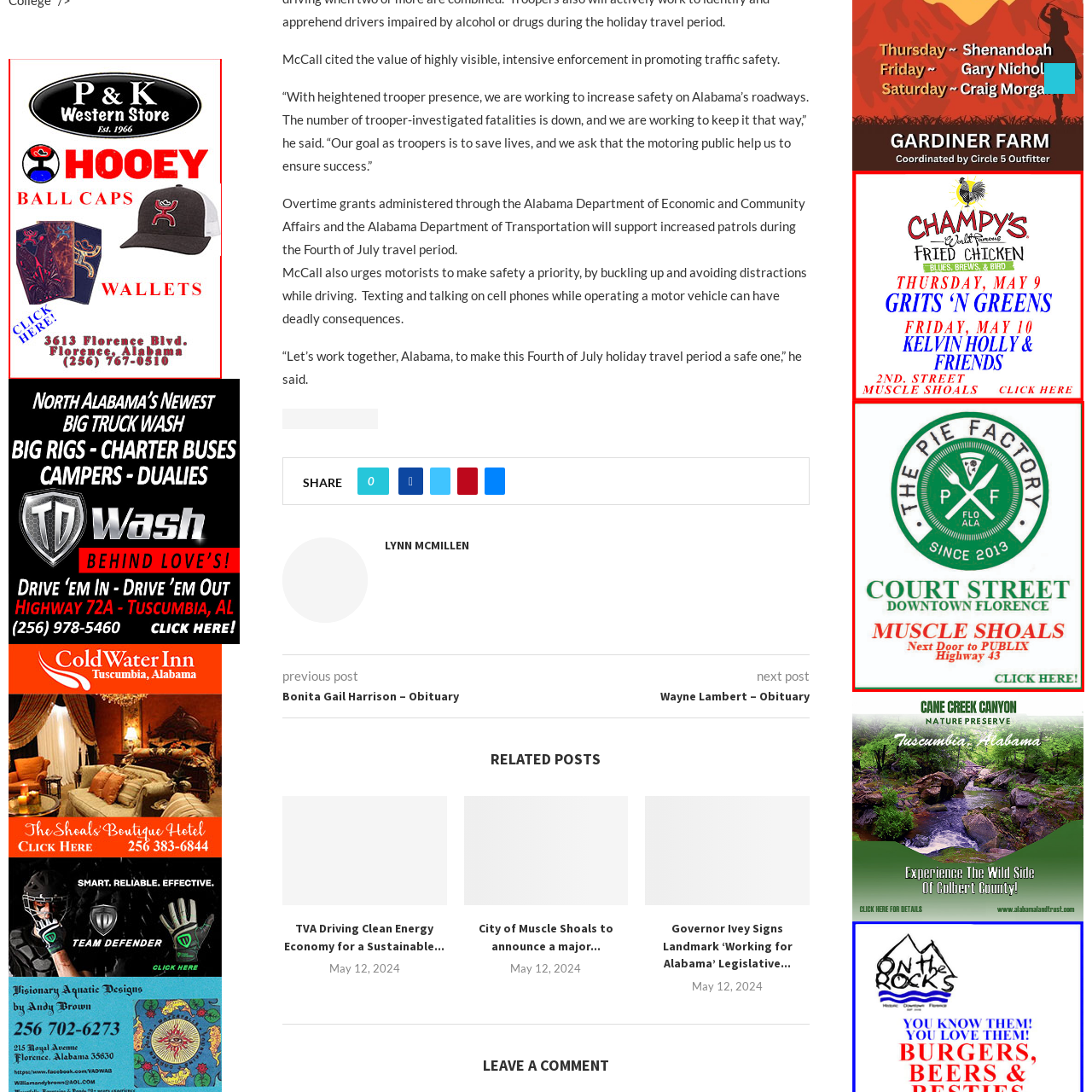Examine the red-bounded region in the image and describe it in detail.

The image features a vibrant advertisement for "The Pie Factory," established in 2013, prominently displayed against a green circular background. It highlights the location on Court Street in downtown Florence, emphasizing its proximity to Muscle Shoals, specifically next door to Publix on Highway 43. The design includes the letters "P" and "F" crossed by a fork and knife, symbolizing the culinary offerings of the establishment. Bold red text urges viewers to engage with the advertisement by clicking for more information, inviting them to explore the delights awaited at this local eatery.